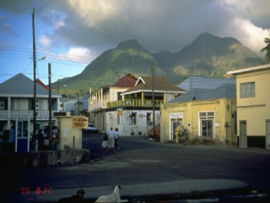What type of buildings are shown in the foreground? Please answer the question using a single word or phrase based on the image.

Wooden and stone buildings